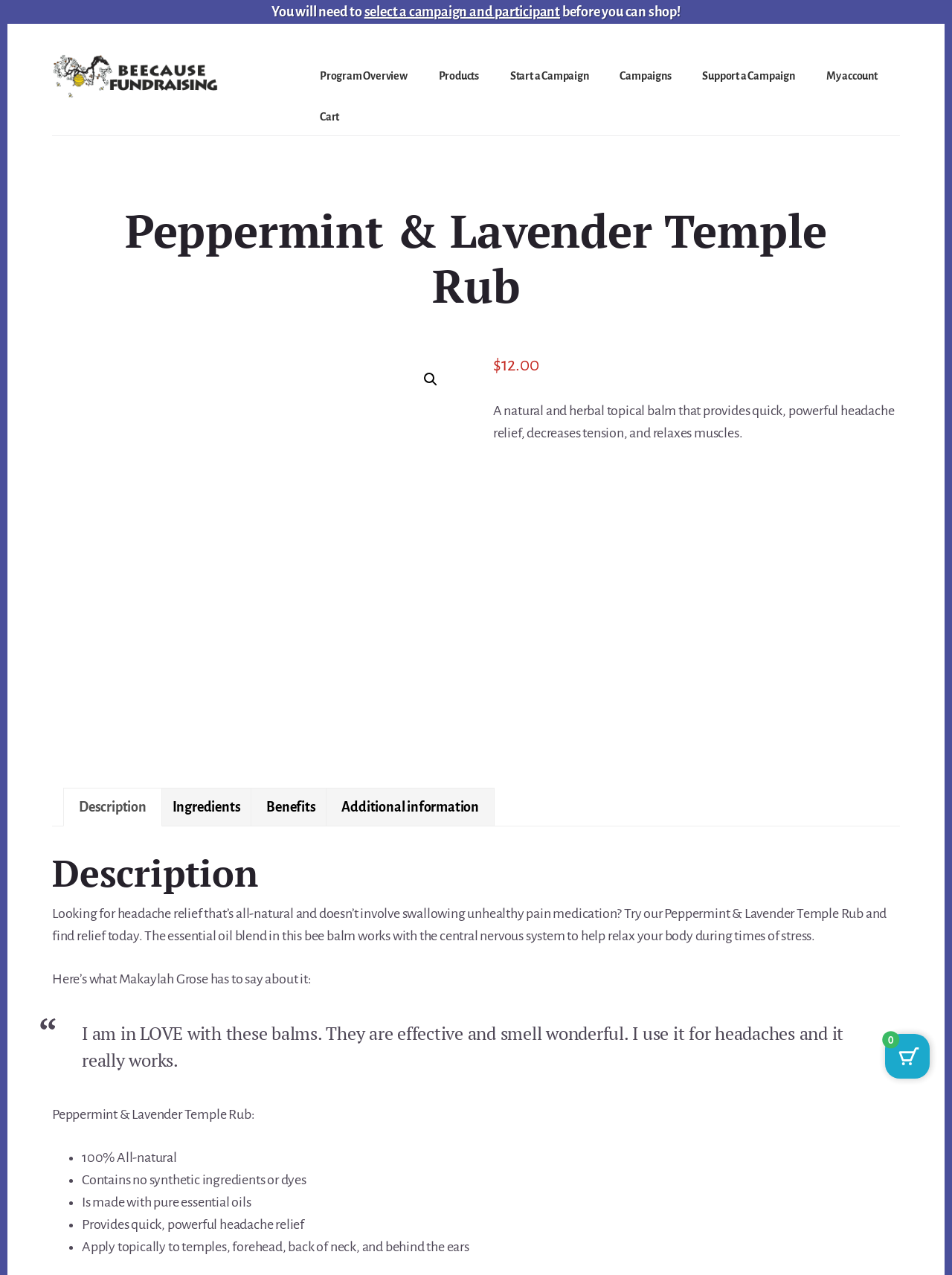What is the main ingredient of the product?
Look at the image and provide a short answer using one word or a phrase.

Essential oils